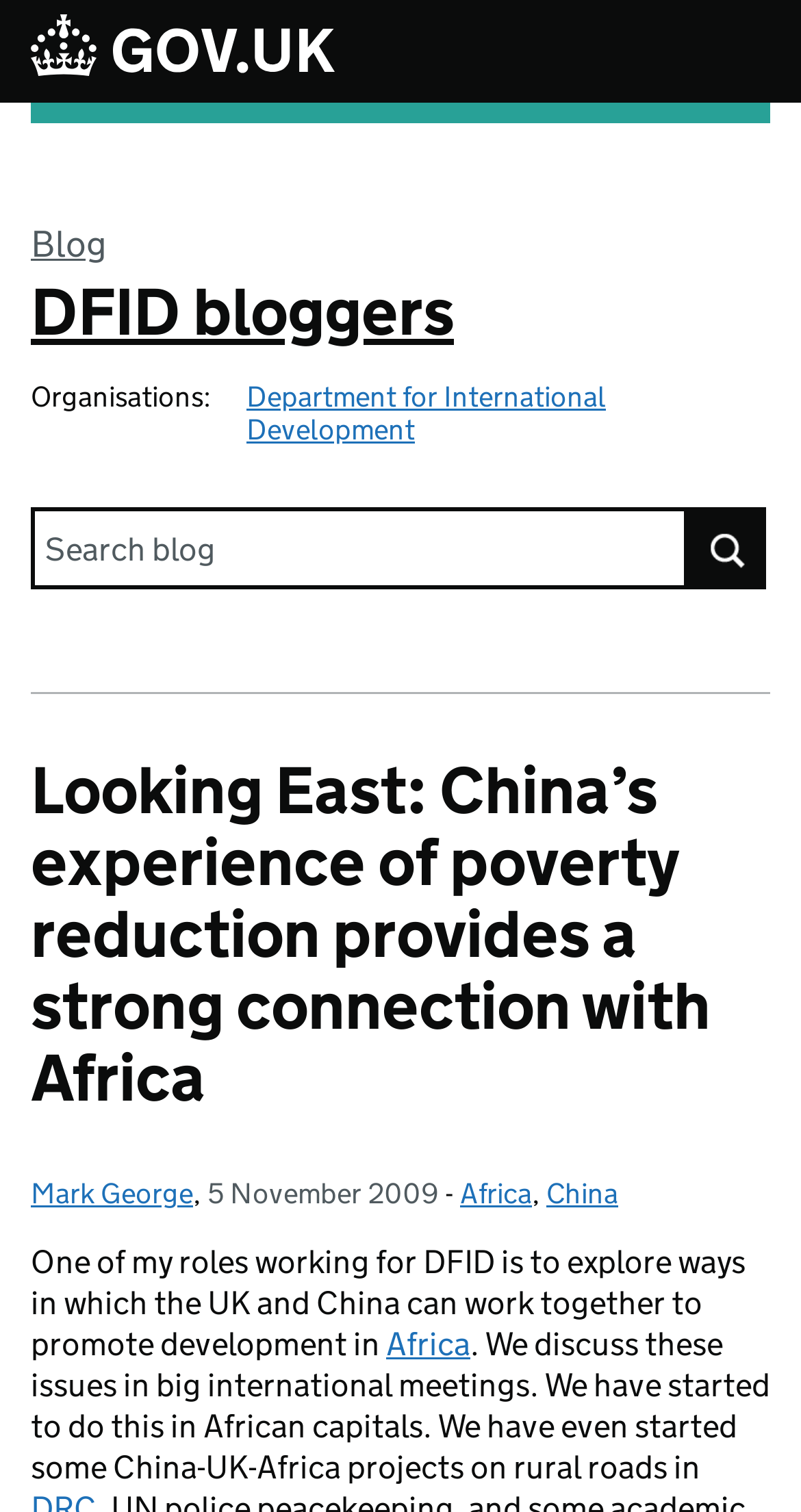Utilize the details in the image to thoroughly answer the following question: Who is the author of the blog post?

The author of the blog post can be found in the section that provides metadata about the post. This section is located below the main heading of the post and contains information such as the author's name, the date the post was published, and the categories it belongs to. The author's name is specified as 'Mark George'.